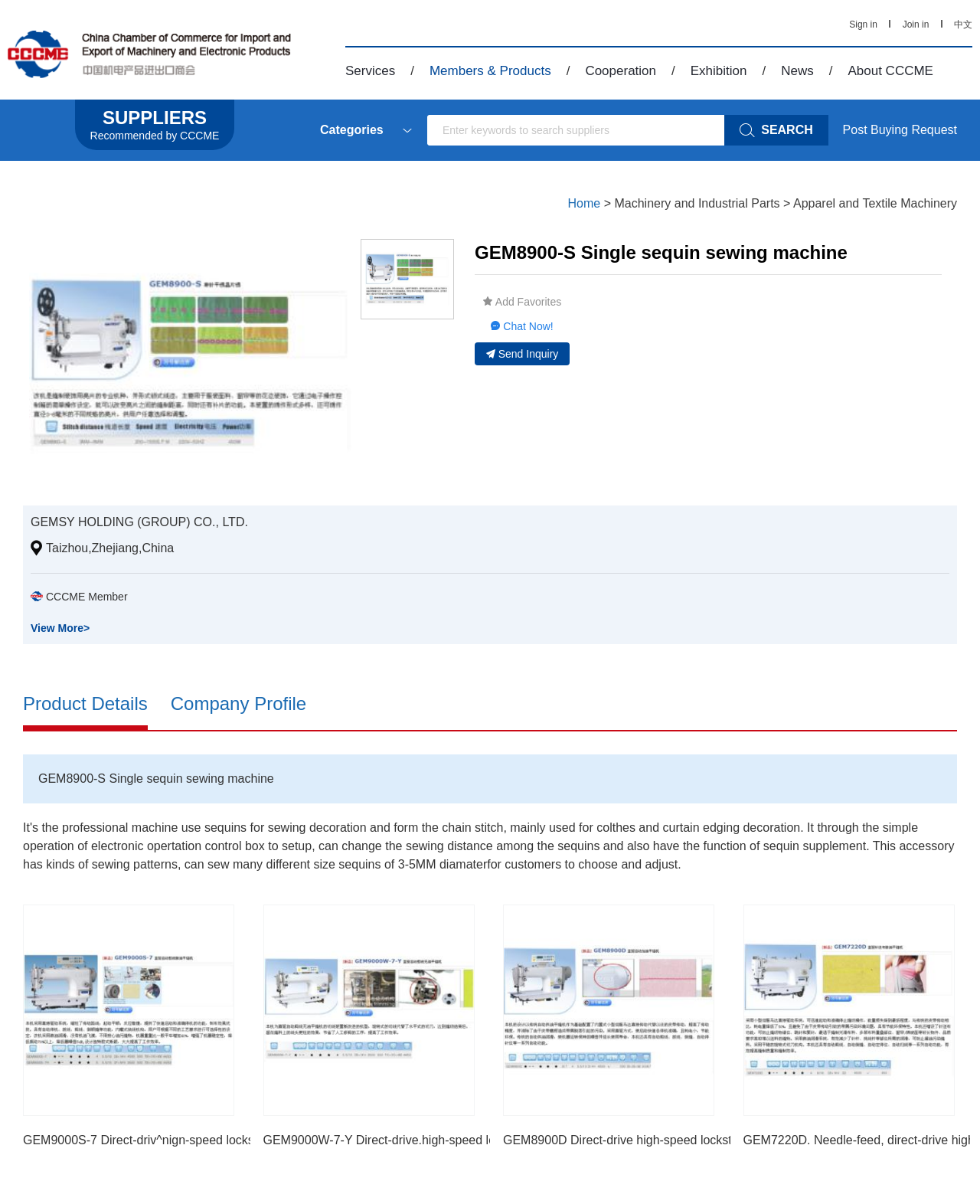Locate the bounding box coordinates of the clickable area to execute the instruction: "View more company information". Provide the coordinates as four float numbers between 0 and 1, represented as [left, top, right, bottom].

[0.031, 0.515, 0.092, 0.529]